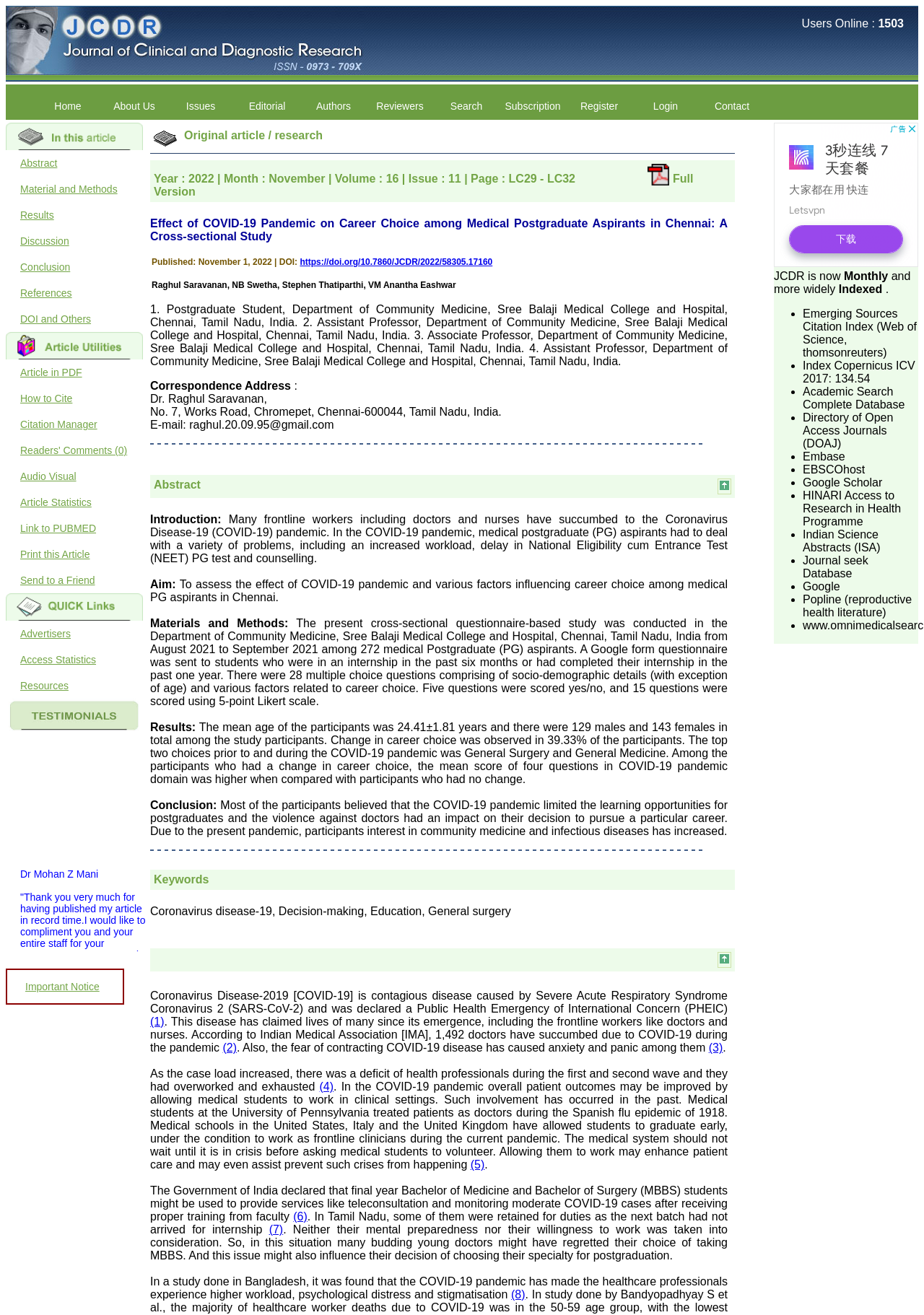Calculate the bounding box coordinates of the UI element given the description: "Print this Article".

[0.006, 0.412, 0.162, 0.431]